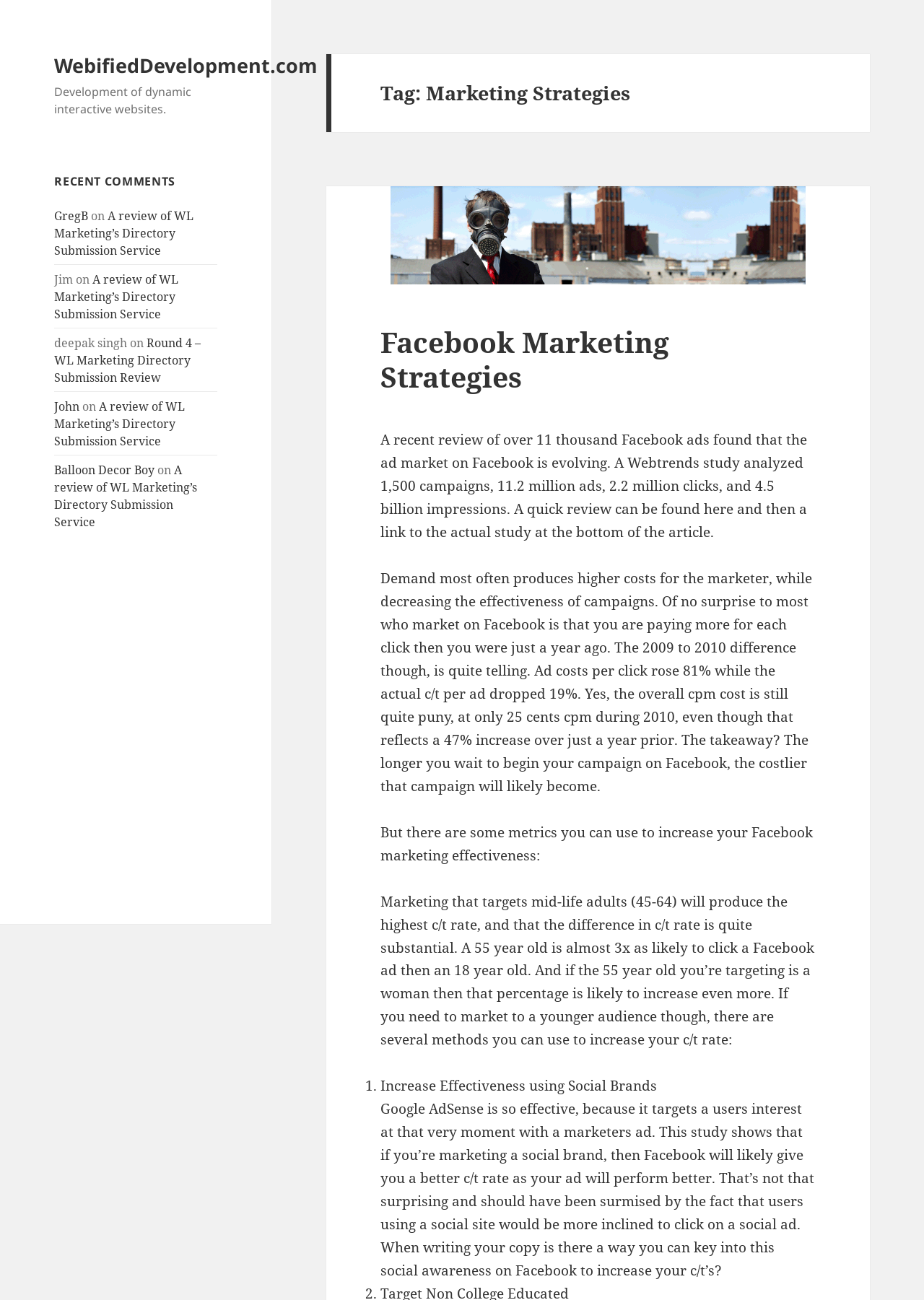Locate the UI element described as follows: "Genoa Pharmacy". Return the bounding box coordinates as four float numbers between 0 and 1 in the order [left, top, right, bottom].

None